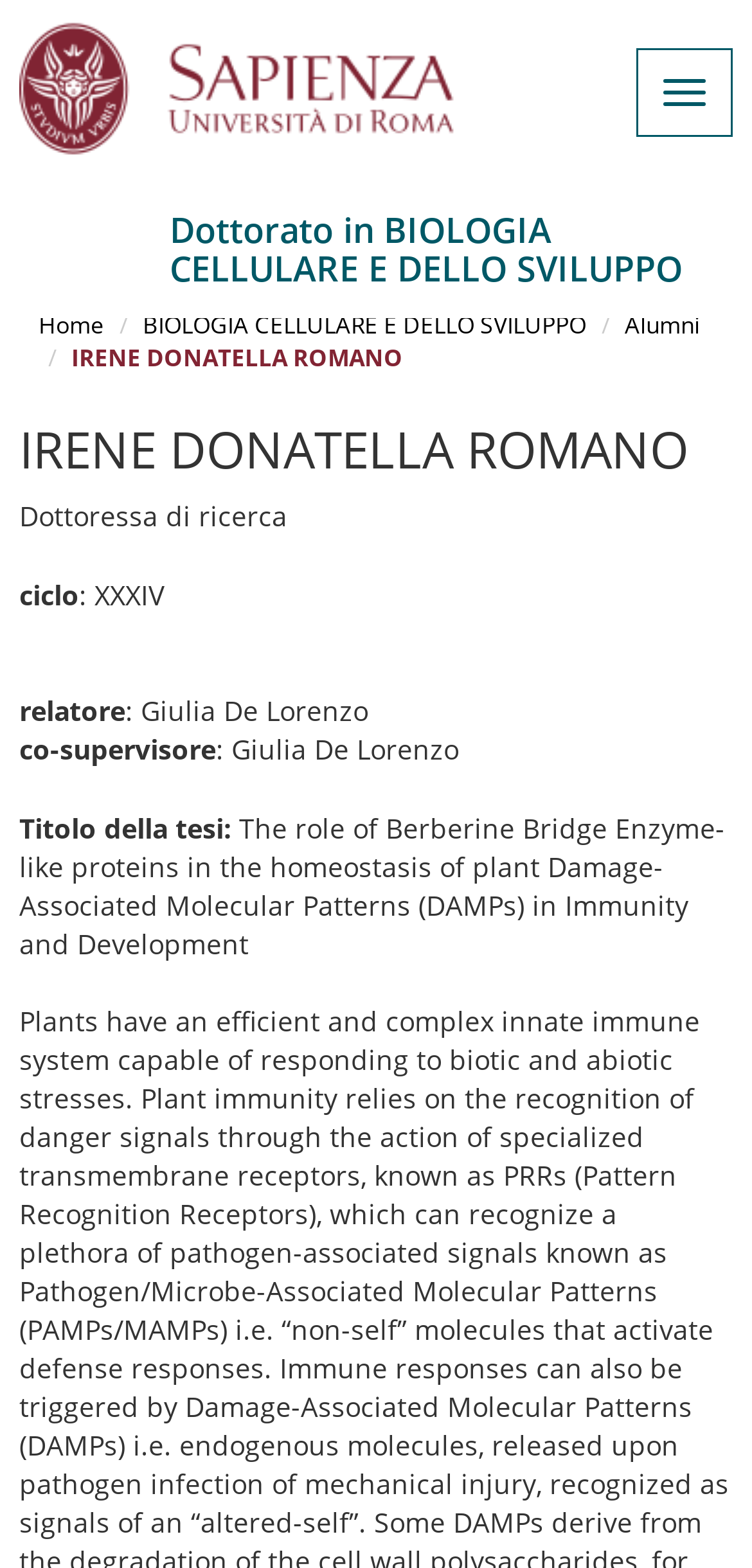Answer the following query with a single word or phrase:
What is the co-supervisore?

Not specified